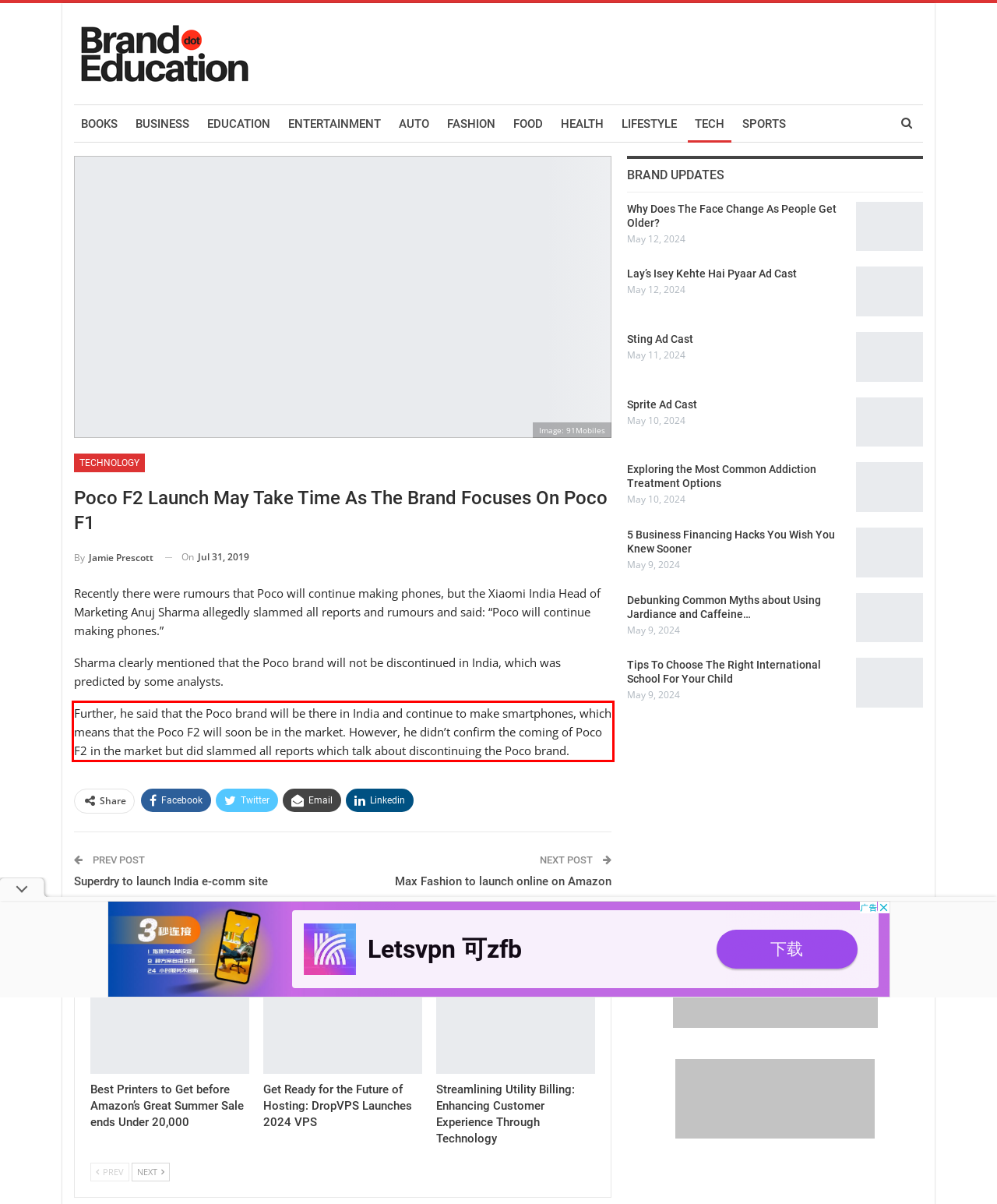Identify the red bounding box in the webpage screenshot and perform OCR to generate the text content enclosed.

Further, he said that the Poco brand will be there in India and continue to make smartphones, which means that the Poco F2 will soon be in the market. However, he didn’t confirm the coming of Poco F2 in the market but did slammed all reports which talk about discontinuing the Poco brand.